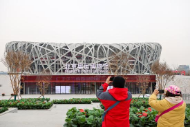Please use the details from the image to answer the following question comprehensively:
What is the atmosphere in the scene?

The caption describes the sky as 'muted', which implies a calm and peaceful atmosphere, hence the answer is tranquil.